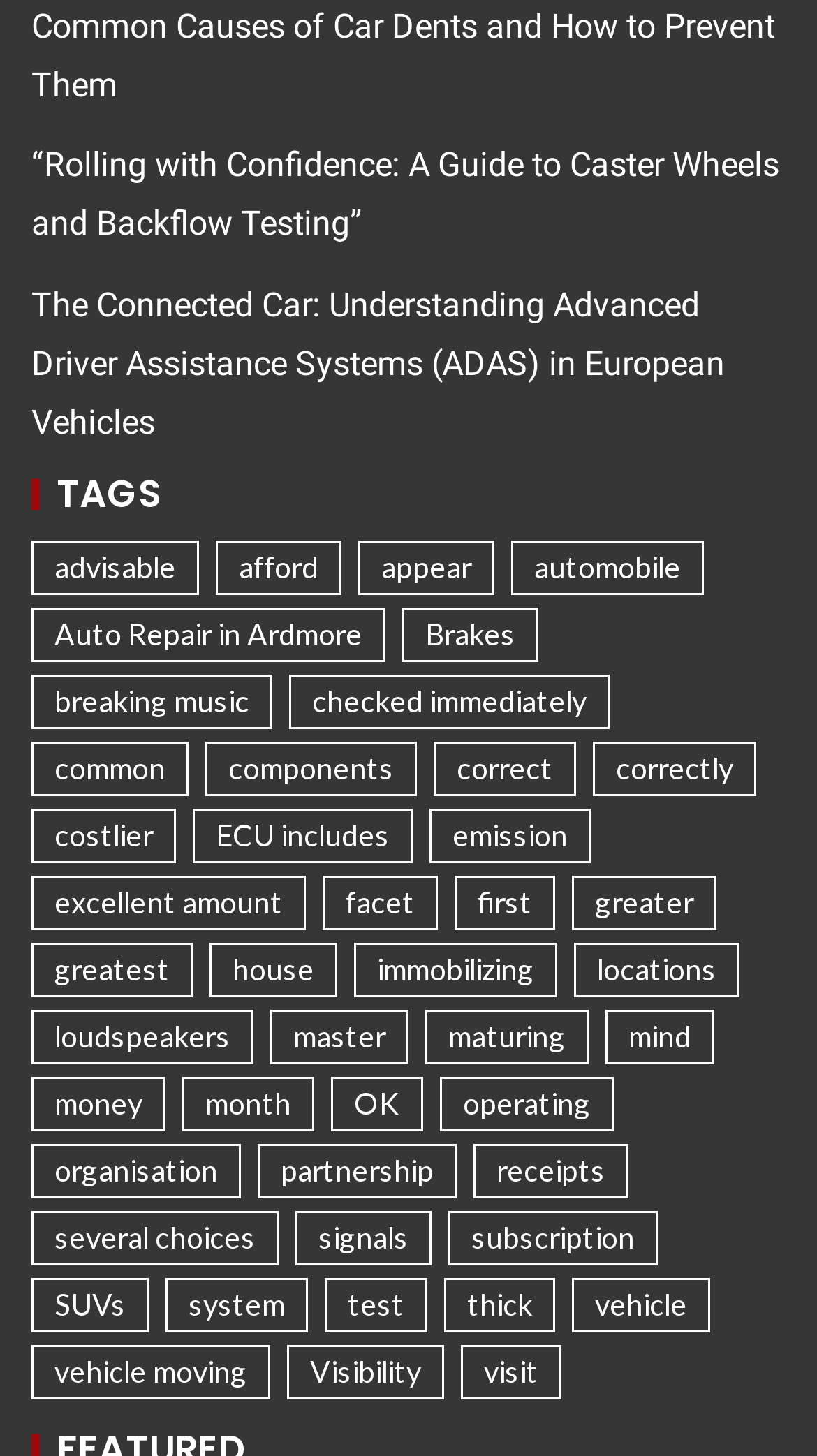Pinpoint the bounding box coordinates of the element you need to click to execute the following instruction: "Check out the article about auto repair in Ardmore". The bounding box should be represented by four float numbers between 0 and 1, in the format [left, top, right, bottom].

[0.038, 0.418, 0.472, 0.455]